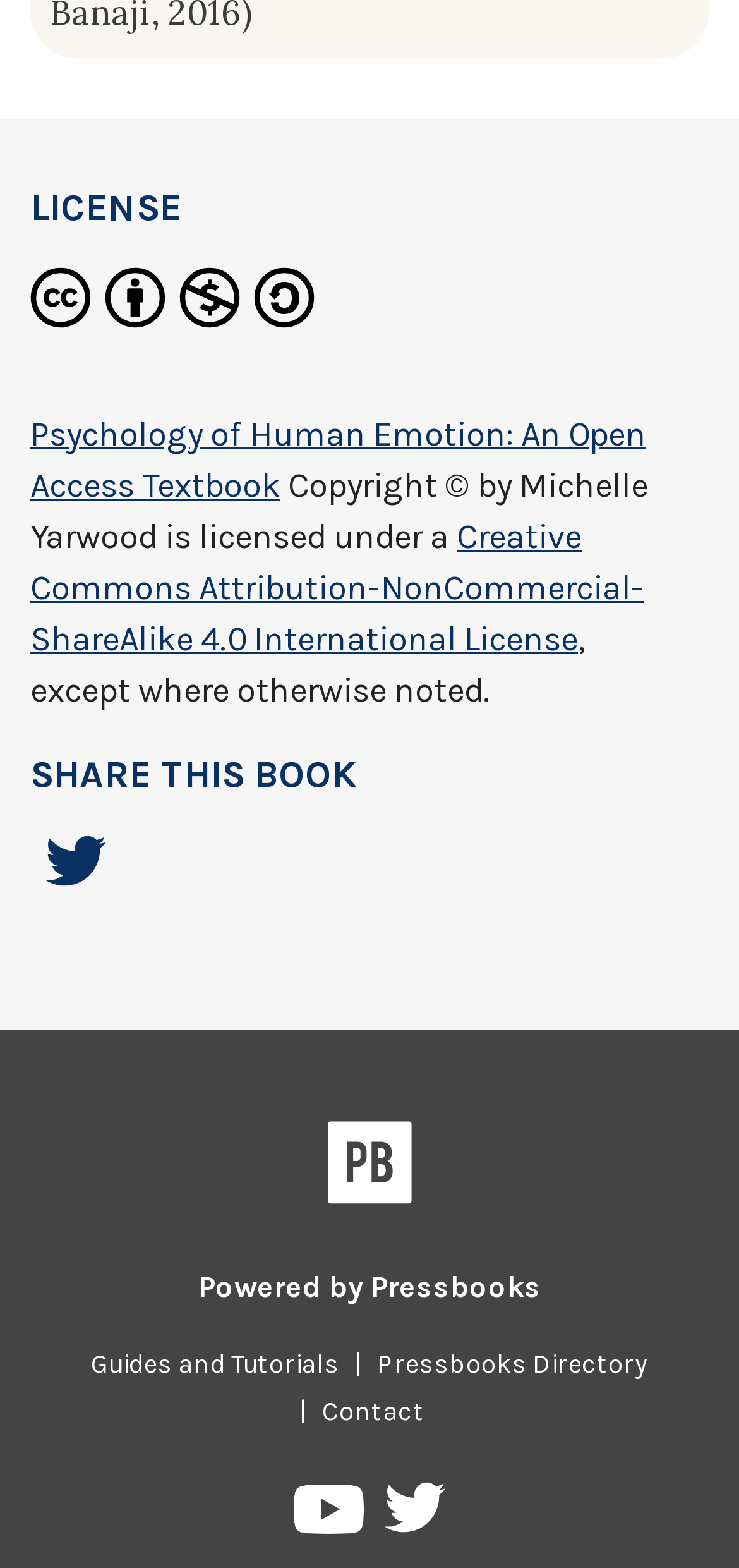Determine the bounding box coordinates of the target area to click to execute the following instruction: "Share on Twitter."

[0.041, 0.532, 0.164, 0.579]